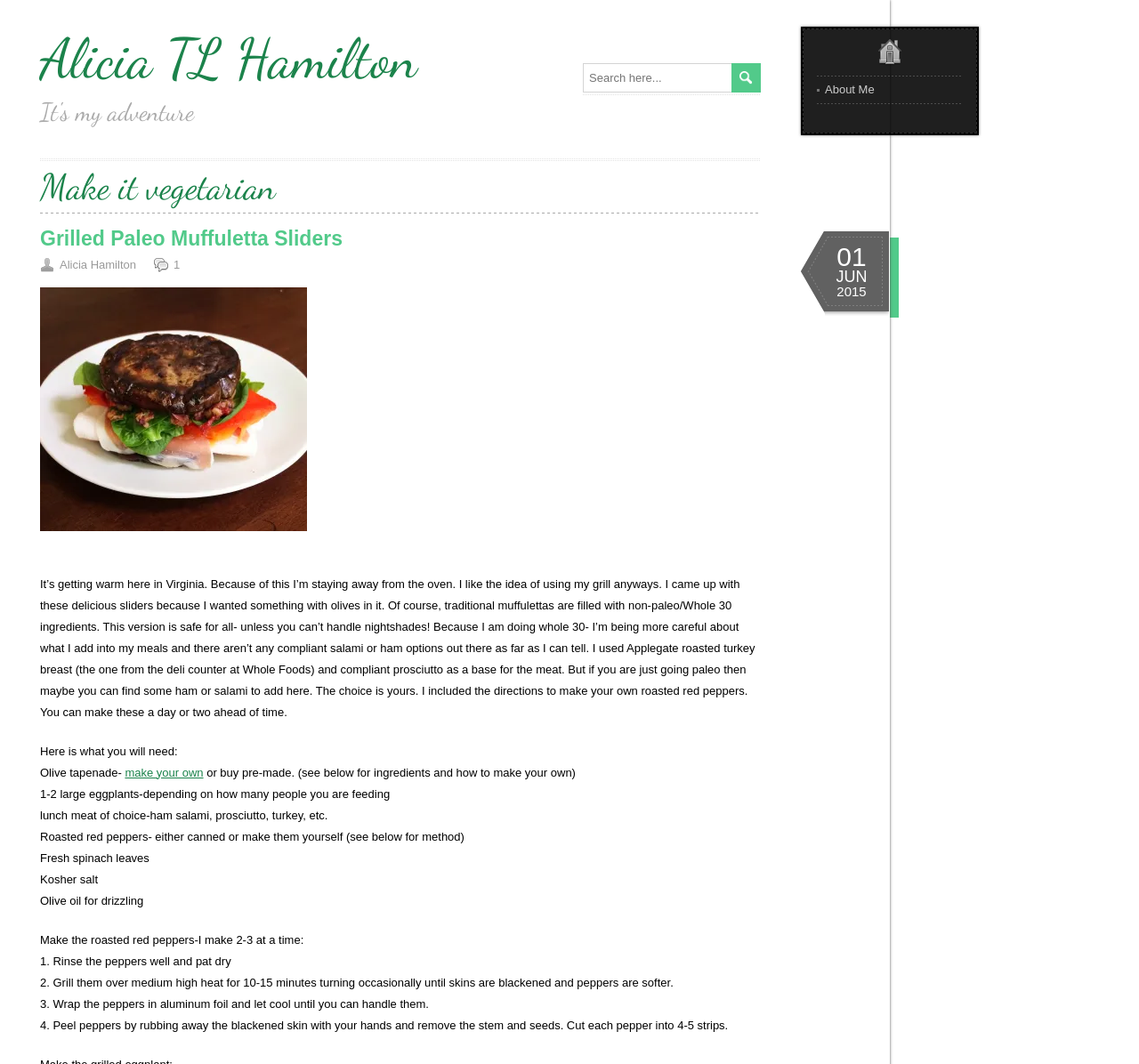Respond to the question below with a single word or phrase:
What is the purpose of the search box?

To search the blog